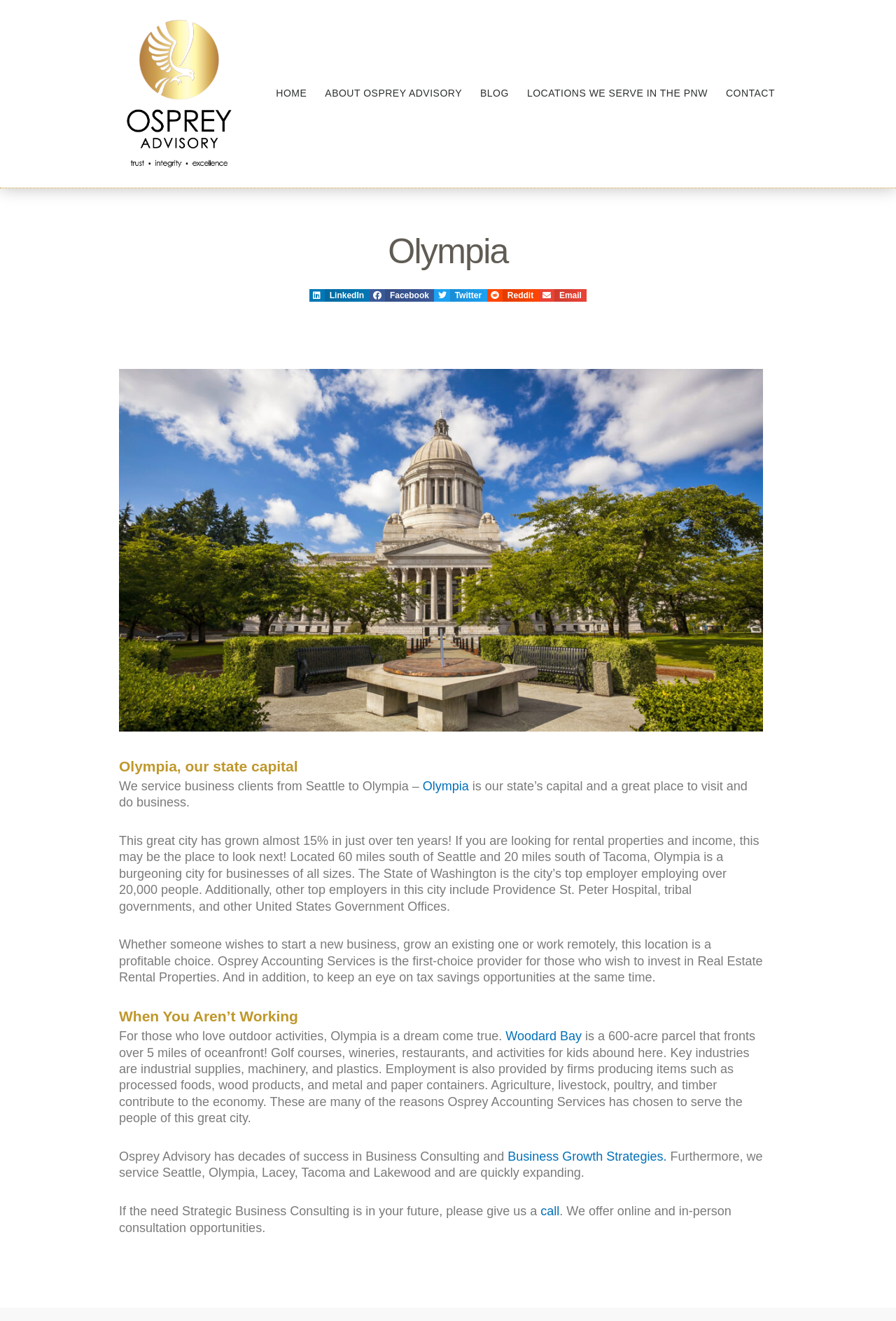Summarize the contents and layout of the webpage in detail.

The webpage is about Osprey Advisory, a business consulting firm that services clients in the Pacific Northwest, particularly in Olympia, Seattle, and surrounding areas. At the top of the page, there is a logo of Osprey Advisory, accompanied by a navigation menu with links to "HOME", "ABOUT OSPREY ADVISORY", "BLOG", "LOCATIONS WE SERVE IN THE PNW", and "CONTACT".

Below the navigation menu, there is a heading that reads "Olympia", followed by a brief description of the city, highlighting its growth and business opportunities. There is also an image of Olympia on the right side of the page.

The main content of the page is divided into two sections. The first section discusses the benefits of doing business in Olympia, including its growing economy, job opportunities, and quality of life. The text is accompanied by social media sharing buttons, allowing users to share the content on LinkedIn, Facebook, Twitter, Reddit, and email.

The second section, titled "When You Aren’t Working", highlights the outdoor activities and attractions that Olympia has to offer, such as Woodard Bay, a 600-acre parcel with oceanfront views. The text also mentions the various industries that contribute to the local economy.

Throughout the page, there are links to other relevant pages, such as "Olympia" and "Business Growth Strategies", as well as a call-to-action to contact Osprey Advisory for strategic business consulting services. The page also mentions that the firm offers online and in-person consultation opportunities.